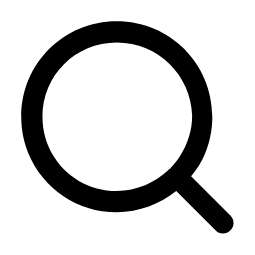Look at the image and write a detailed answer to the question: 
What part of the magnifying glass is used to hold it?

The magnifying glass's design includes a handle, which is the part that is used to hold the magnifying glass, making it an intuitive and efficient tool for navigating digital resources.